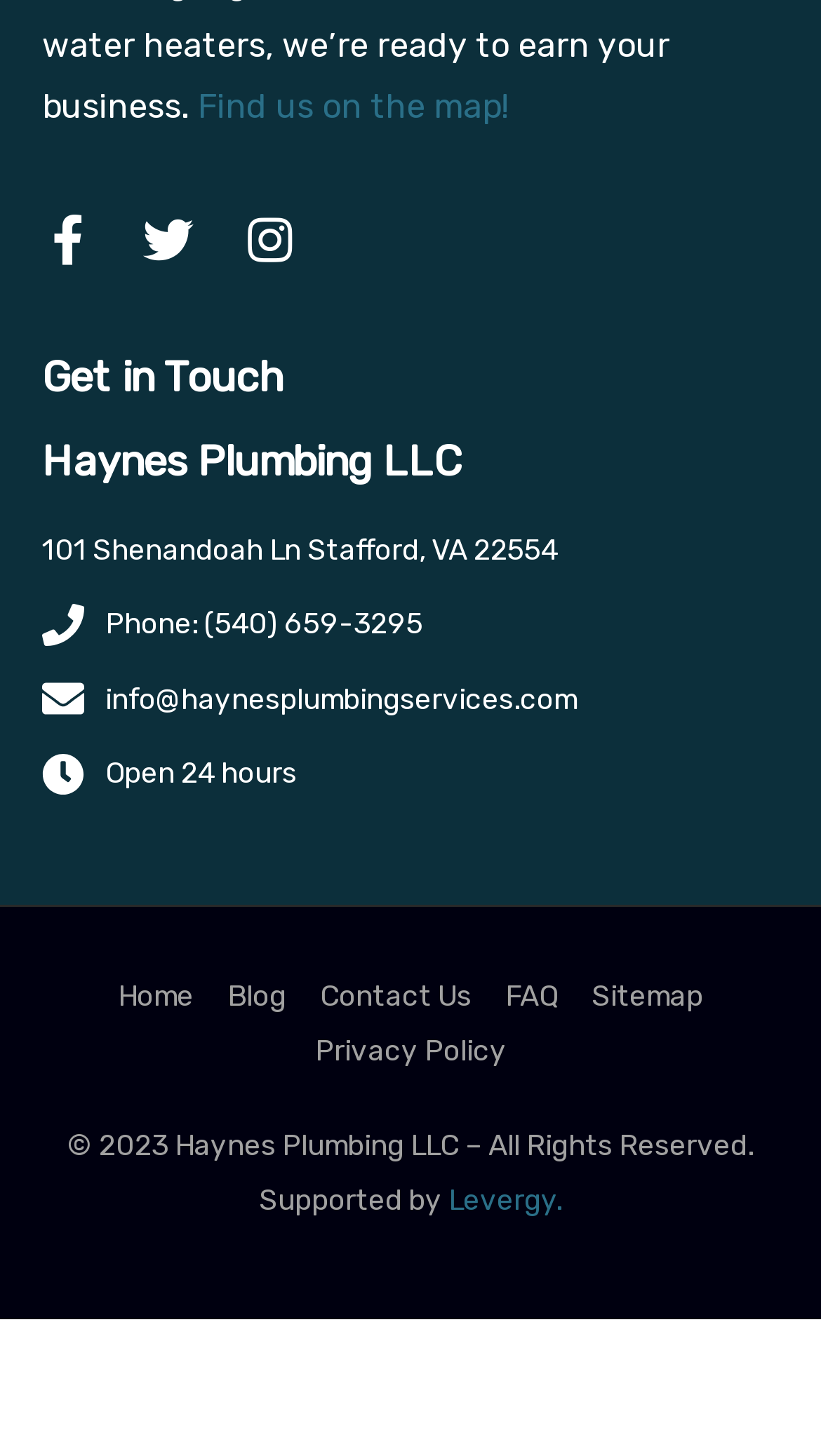Provide the bounding box coordinates for the UI element that is described as: "Phone: (540) 659-3295".

[0.051, 0.411, 0.949, 0.447]